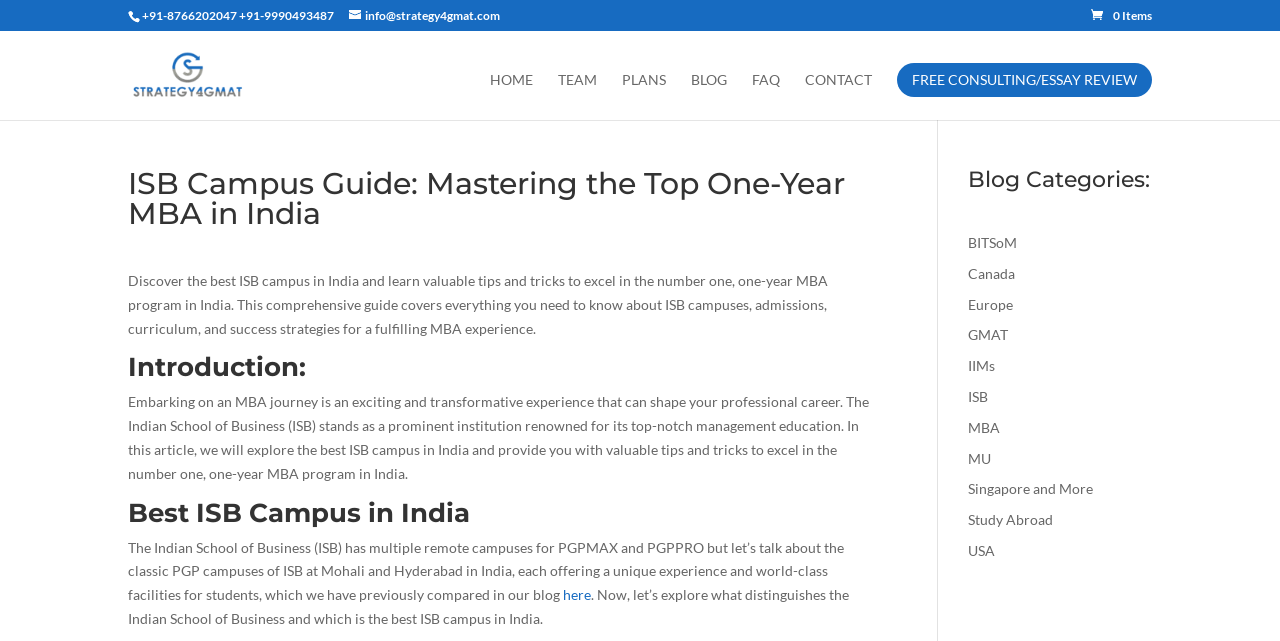Identify the bounding box coordinates of the area that should be clicked in order to complete the given instruction: "Call the phone number". The bounding box coordinates should be four float numbers between 0 and 1, i.e., [left, top, right, bottom].

[0.111, 0.012, 0.185, 0.036]